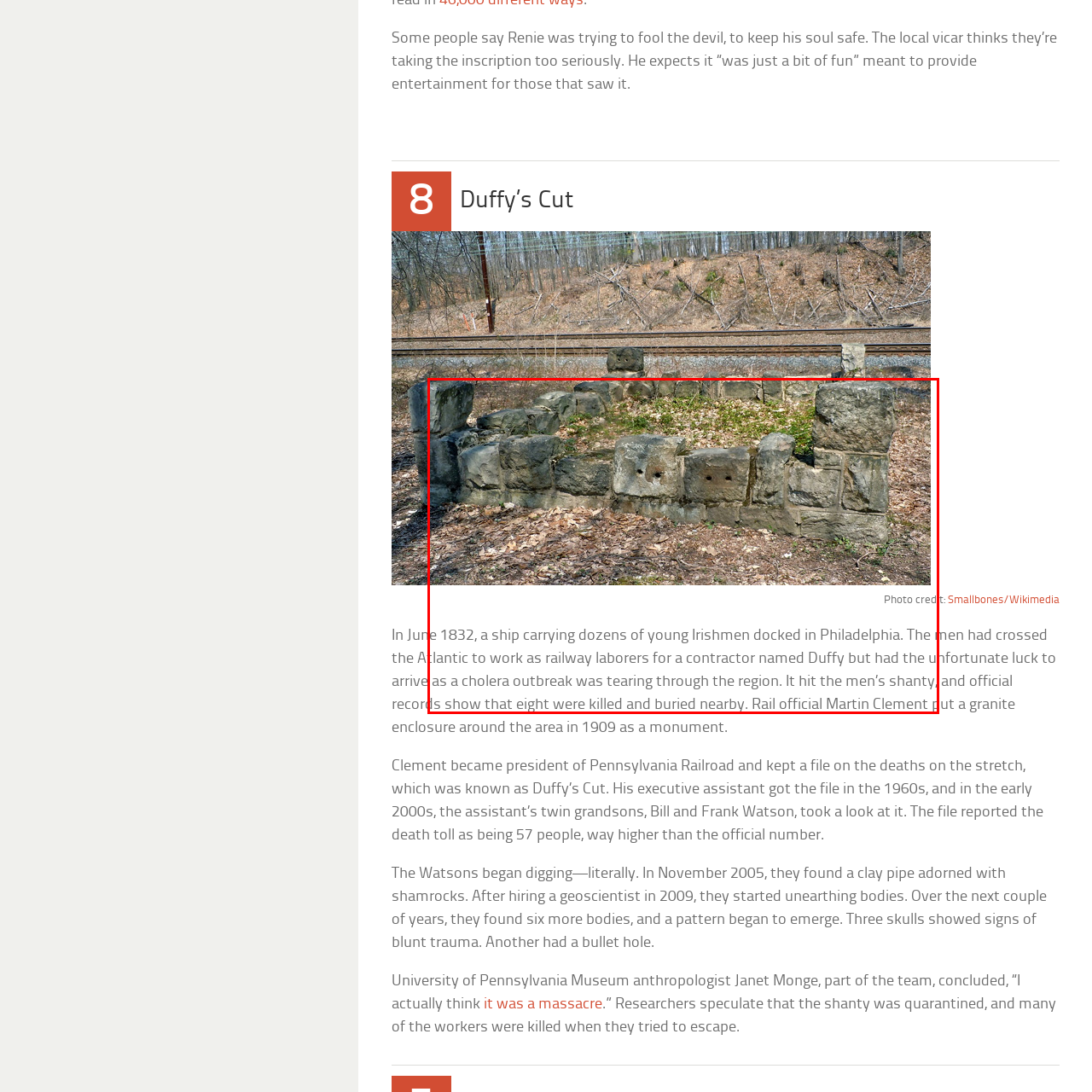What is the name of the contractor mentioned in the caption?
Look closely at the image within the red bounding box and respond to the question with one word or a brief phrase.

Duffy